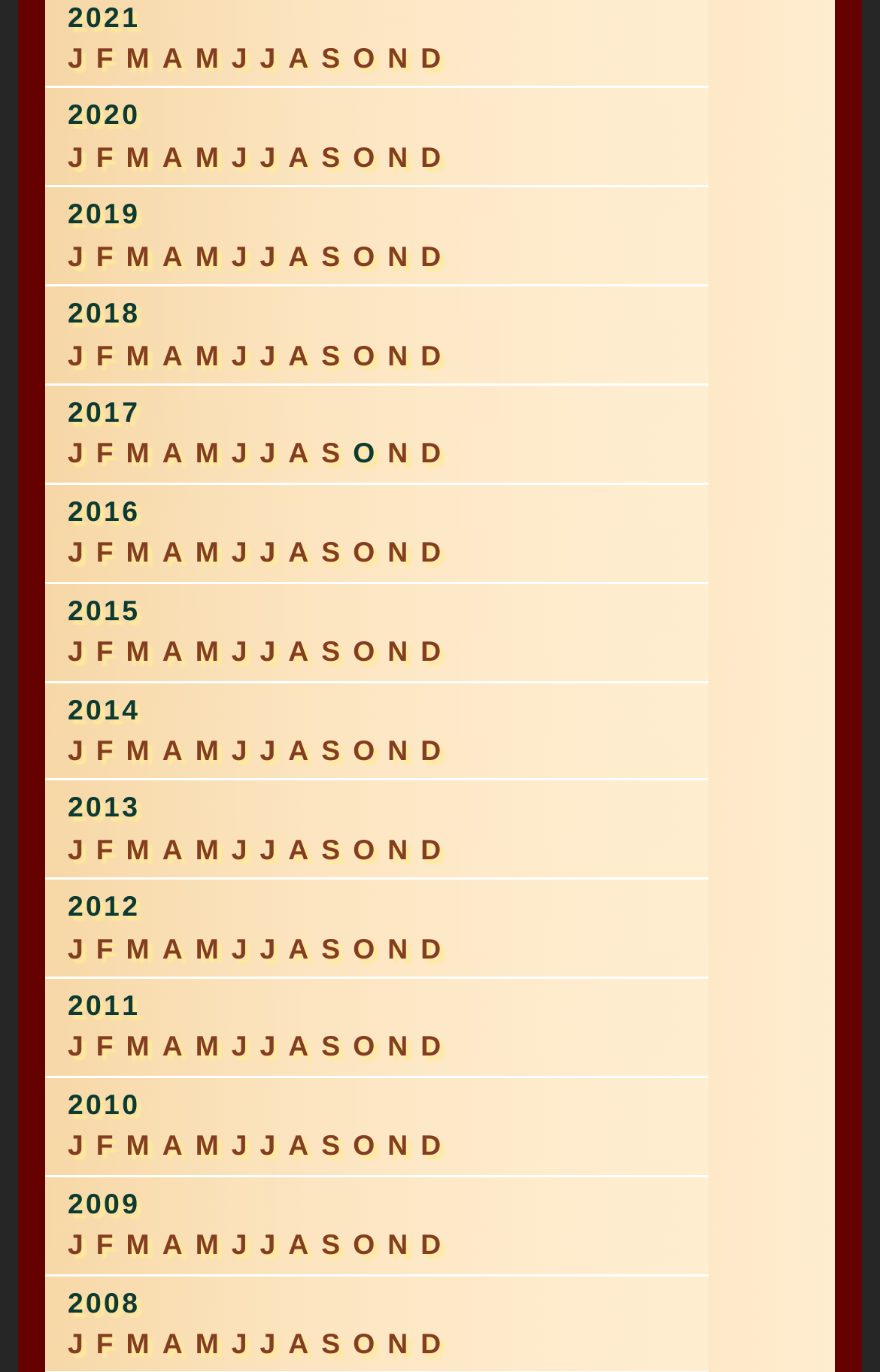Utilize the information from the image to answer the question in detail:
How many years are listed on the webpage?

I counted the number of StaticText elements with year values, which are 2015, 2016, 2017, 2018, 2019, and 2020, and 2021. Therefore, there are 6 years listed on the webpage.